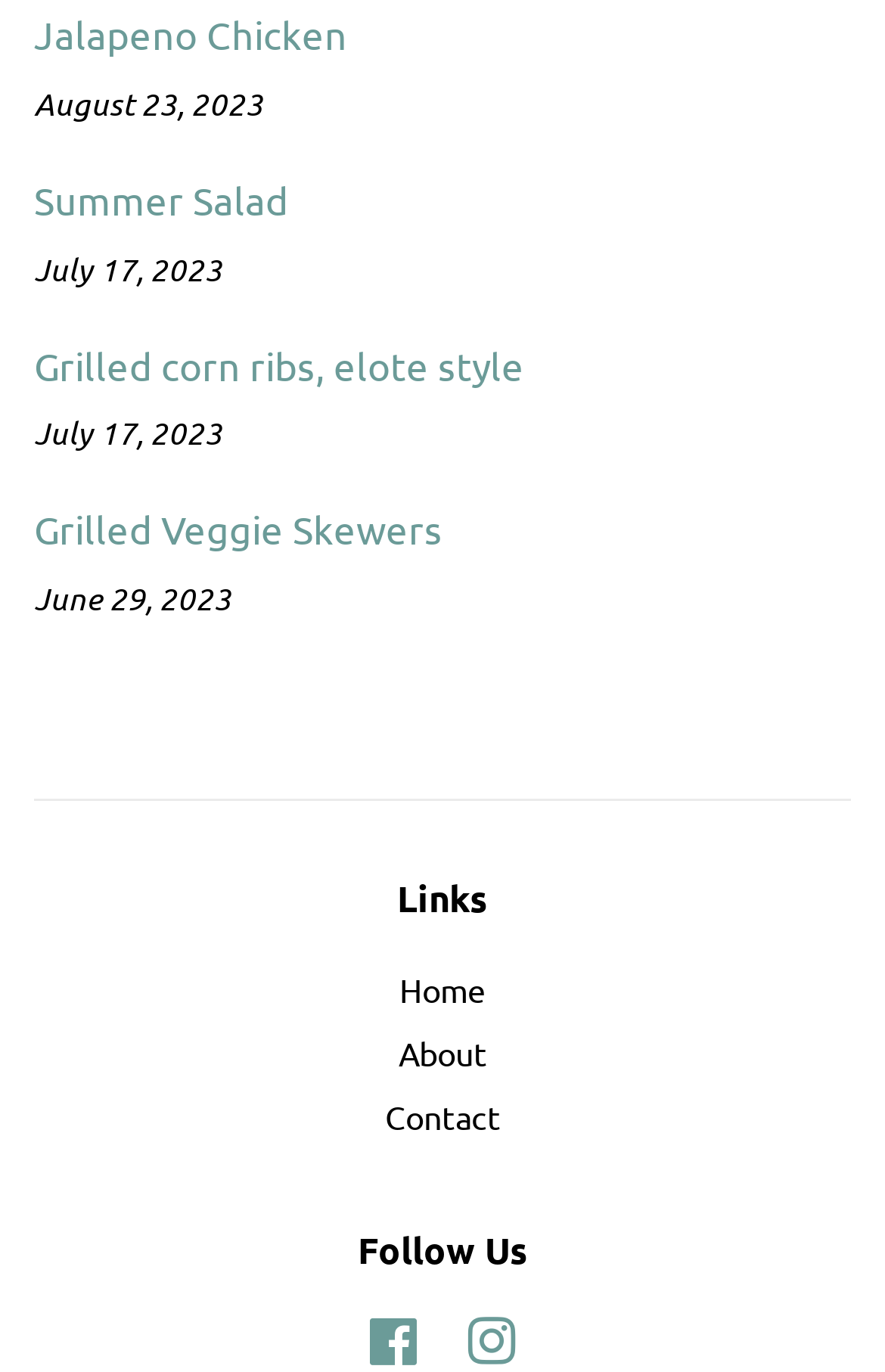Please identify the bounding box coordinates of the clickable region that I should interact with to perform the following instruction: "check out Grilled corn ribs, elote style". The coordinates should be expressed as four float numbers between 0 and 1, i.e., [left, top, right, bottom].

[0.038, 0.247, 0.592, 0.282]